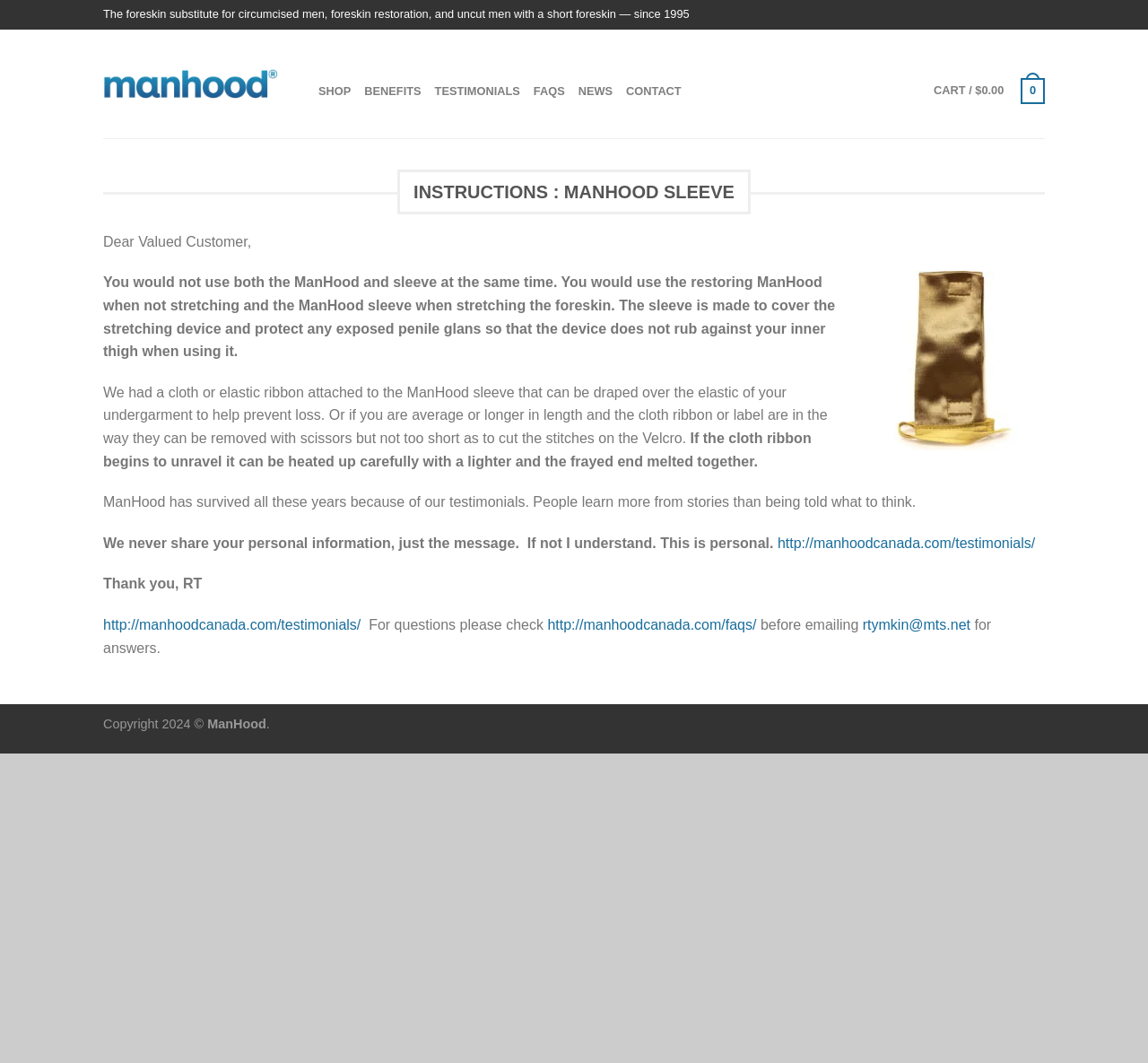Please locate the clickable area by providing the bounding box coordinates to follow this instruction: "Click on the 'SHOP' link".

[0.277, 0.07, 0.306, 0.1]